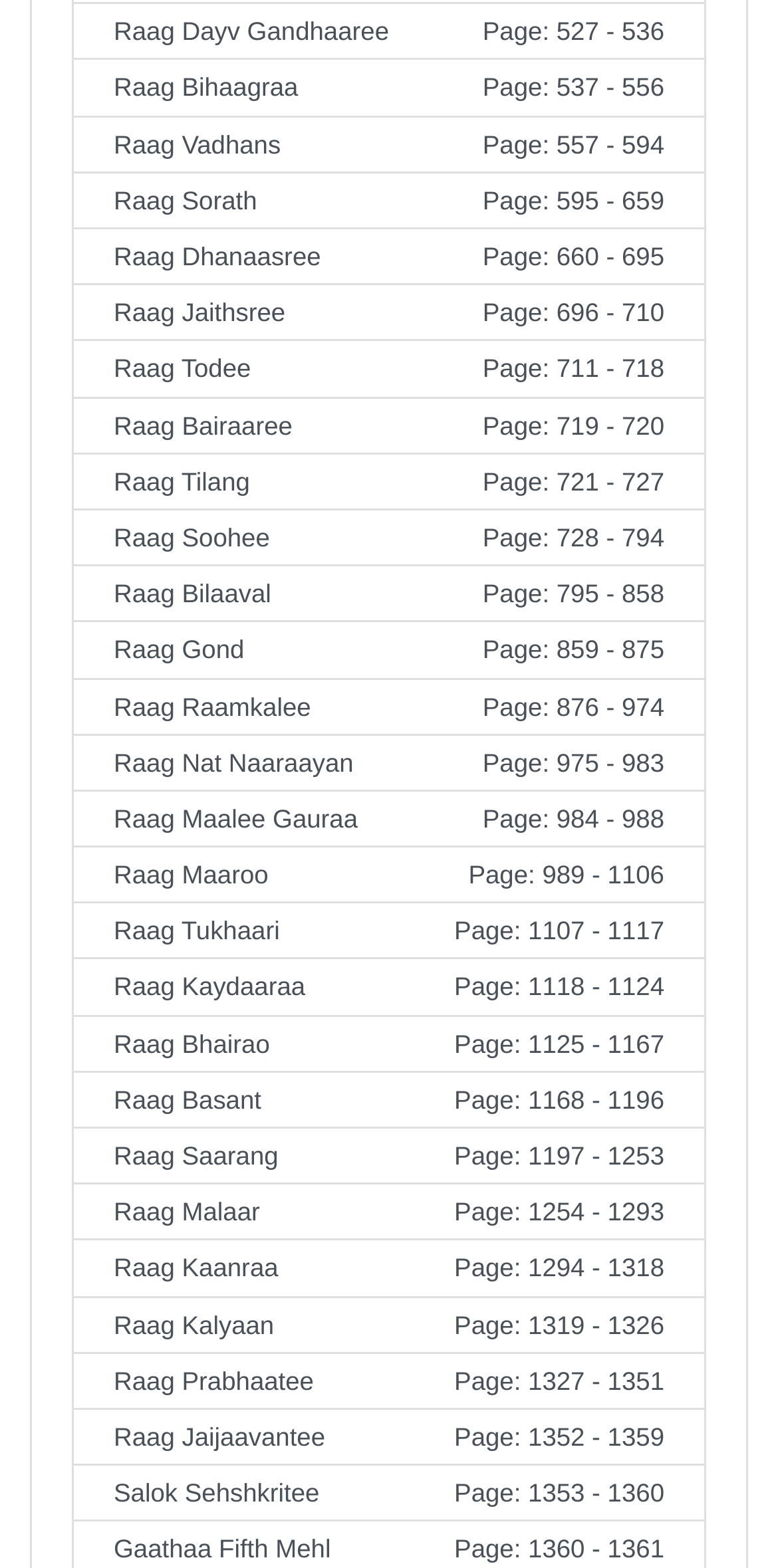Please find the bounding box coordinates of the element that you should click to achieve the following instruction: "Browse Raag Sorath page". The coordinates should be presented as four float numbers between 0 and 1: [left, top, right, bottom].

[0.092, 0.11, 0.908, 0.146]